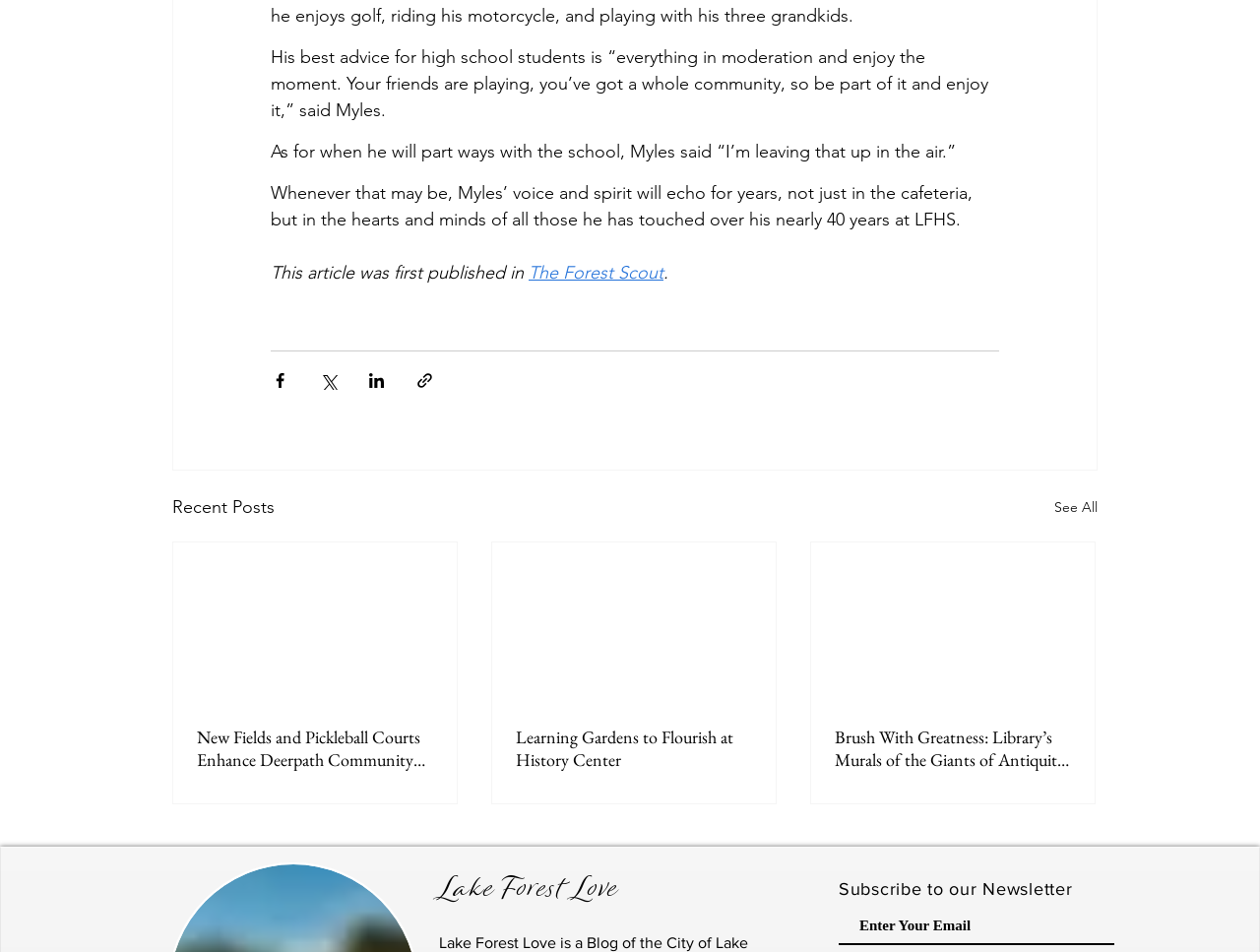What is the name of the publication?
Could you please answer the question thoroughly and with as much detail as possible?

The name of the publication is 'The Forest Scout', which is mentioned in the text as the original publisher of the article about Myles.